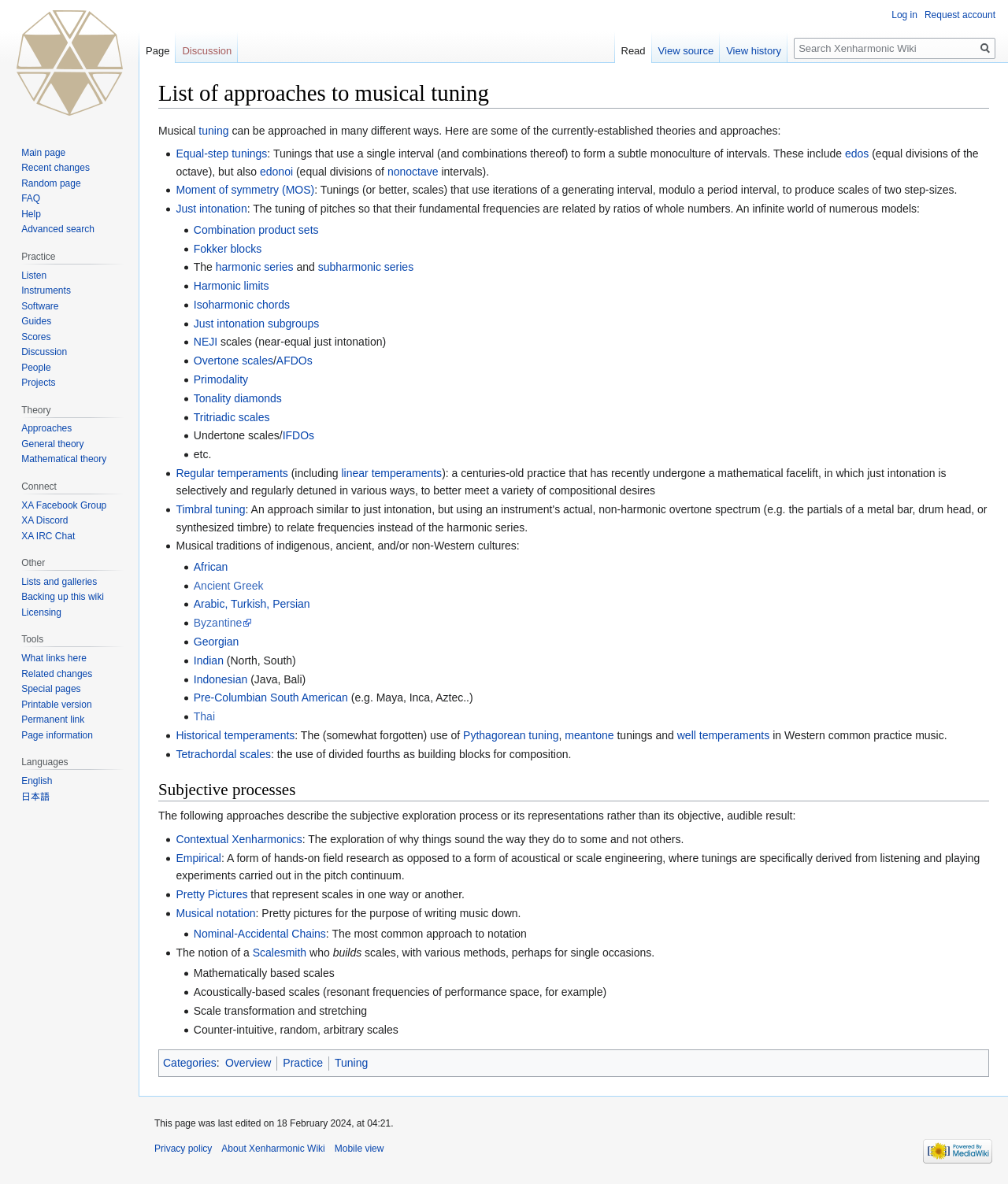Extract the primary heading text from the webpage.

List of approaches to musical tuning